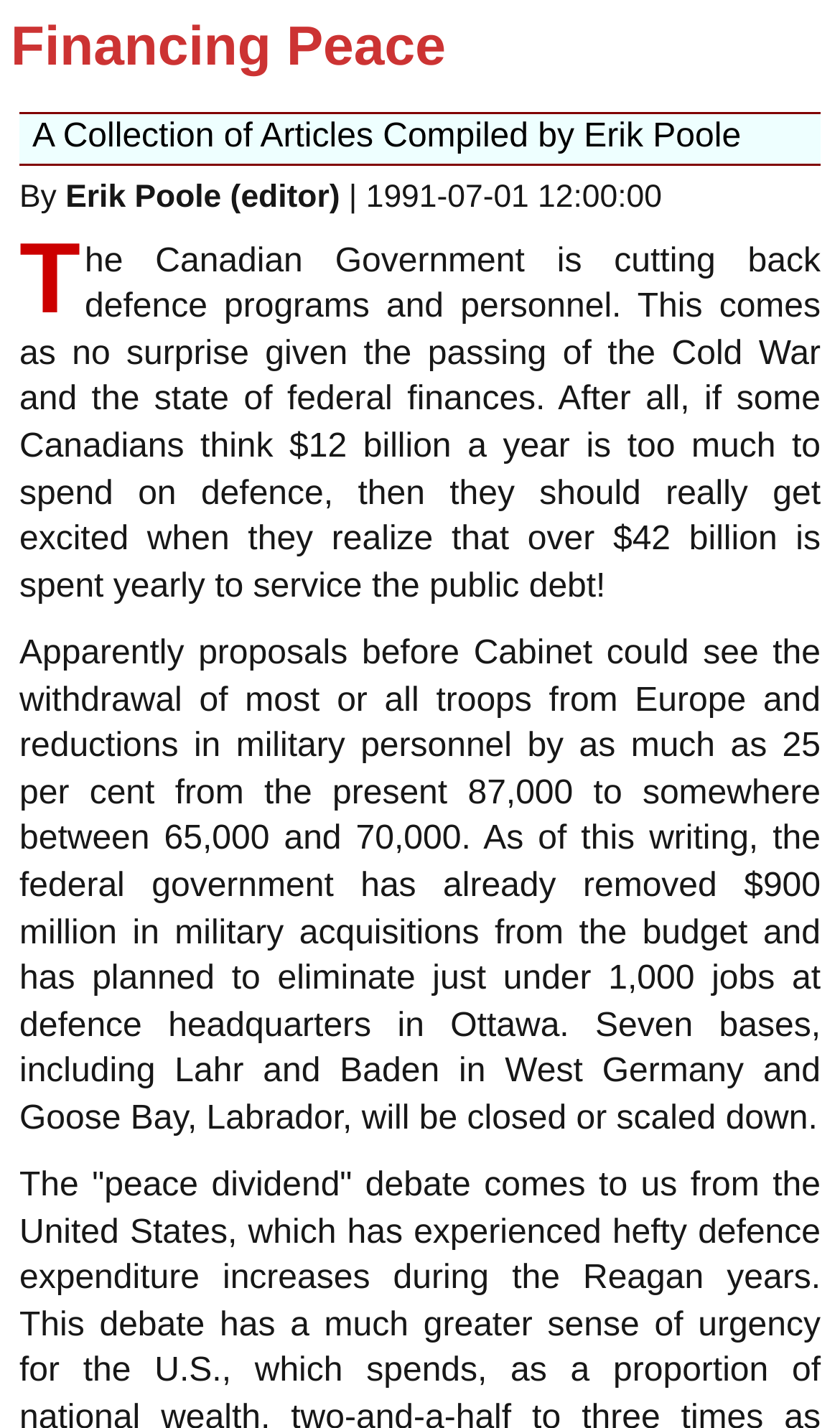Provide a one-word or one-phrase answer to the question:
How many jobs will be eliminated at defence headquarters in Ottawa?

1,000